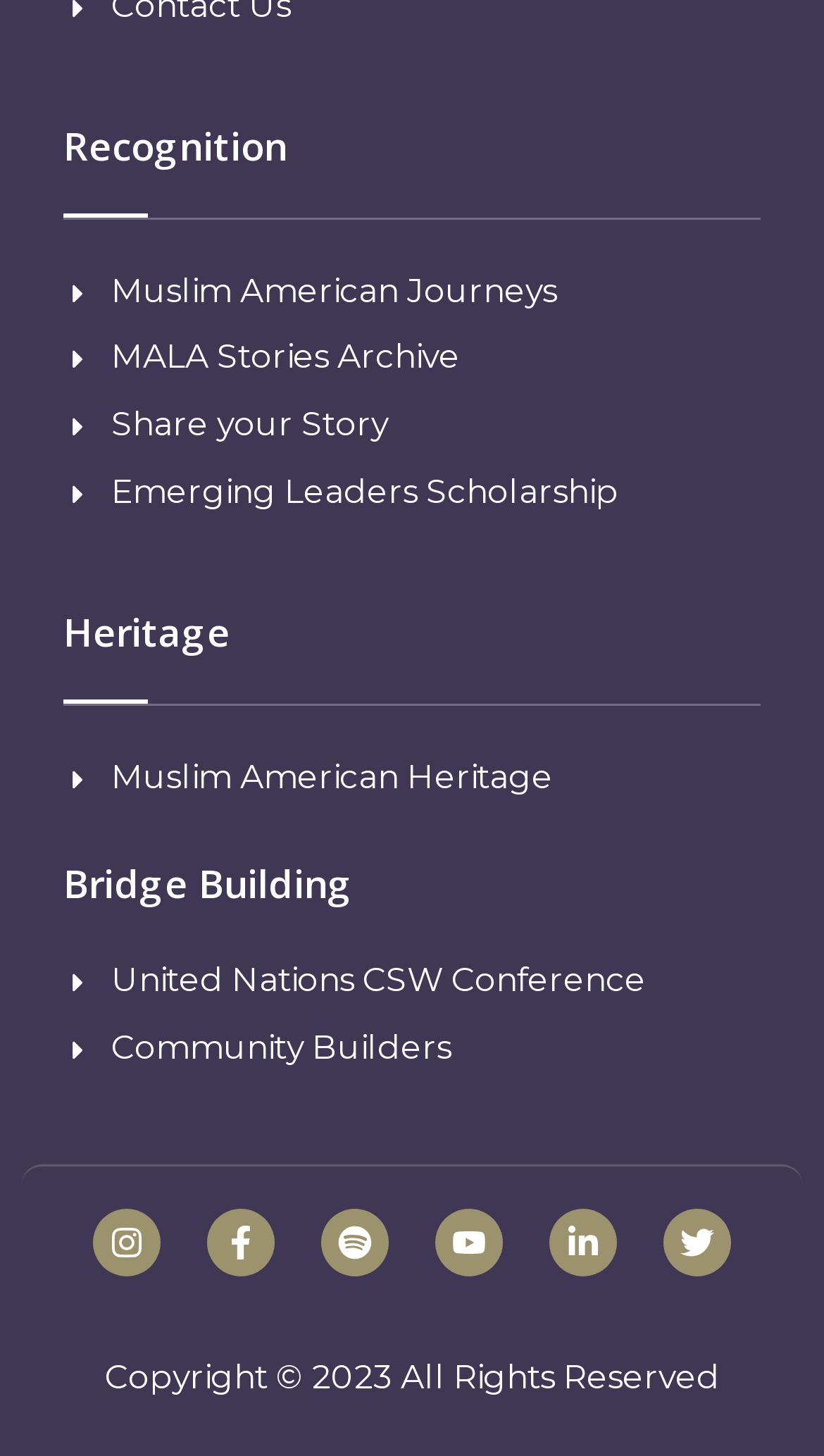Based on the image, give a detailed response to the question: What is the copyright information on this webpage?

I found the copyright information by looking at the StaticText element at the bottom of the webpage, which states 'Copyright 2023 All Rights Reserved'.